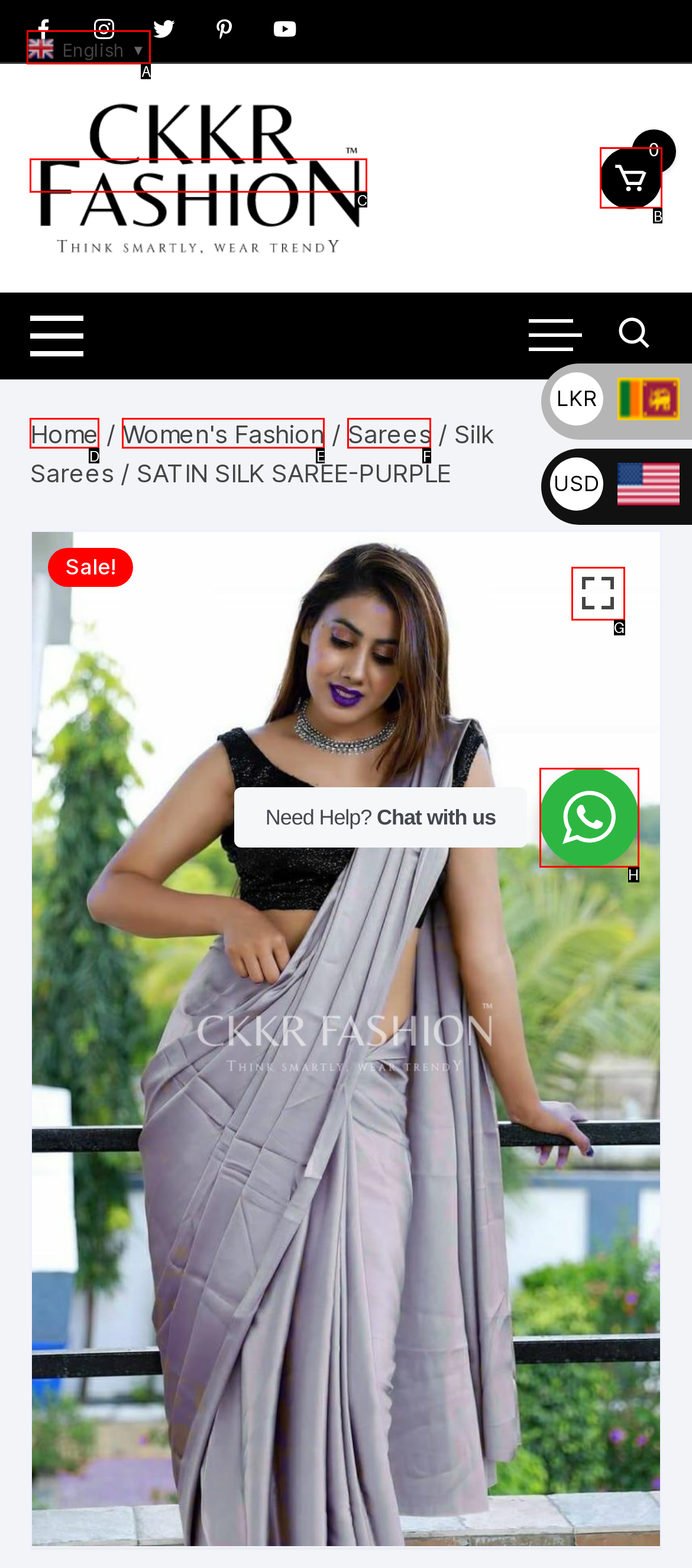Select the proper UI element to click in order to perform the following task: Go to the site navigation menu. Indicate your choice with the letter of the appropriate option.

None